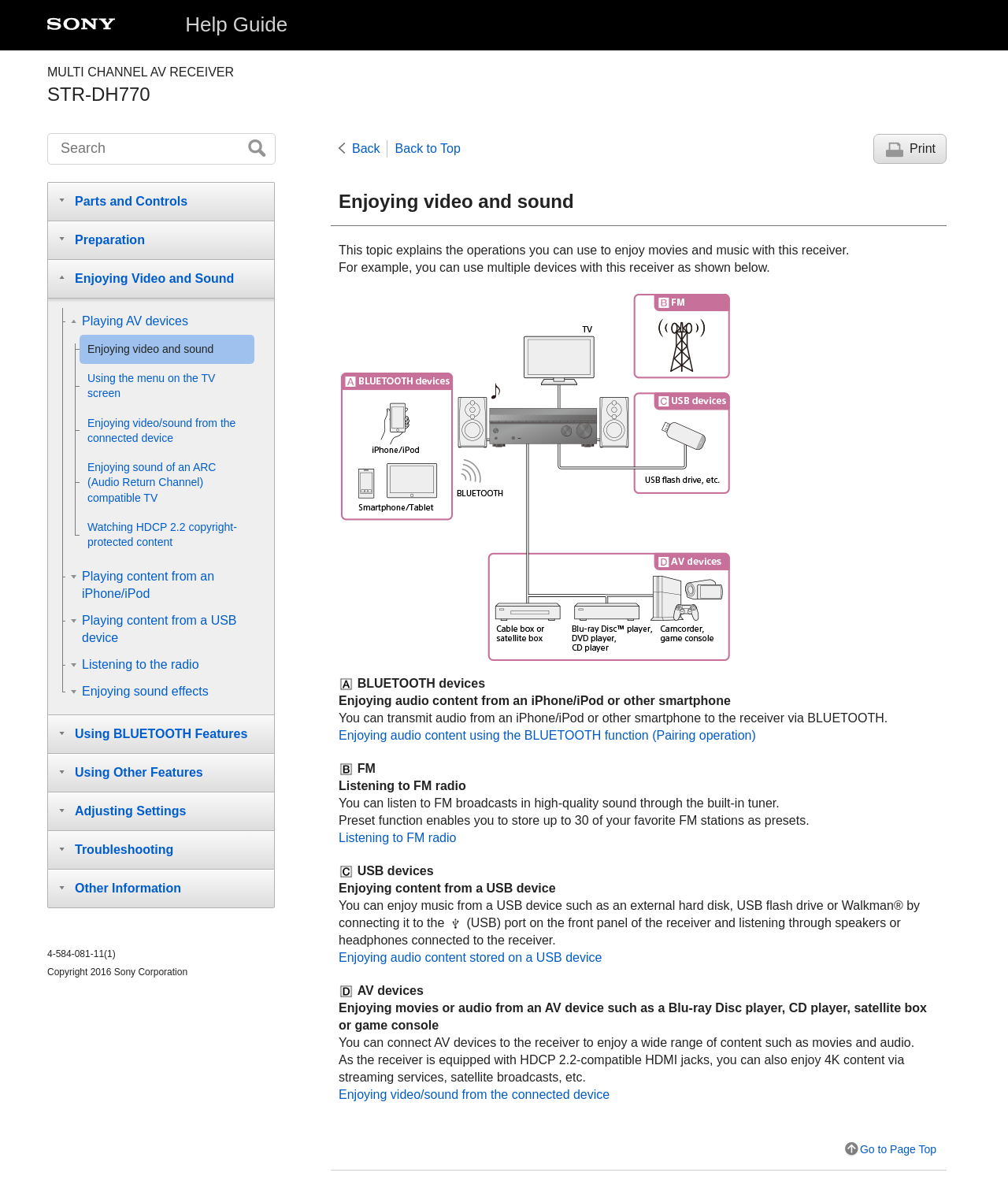Provide a thorough description of this webpage.

This webpage is a help guide for a Sony multi-channel AV receiver, specifically the STR-DH770 model. At the top of the page, there is a Sony logo image and a link to the "Help Guide" section. Below that, there is a heading that displays the model number of the receiver.

On the left side of the page, there is a search bar with a "Search" button next to it. Below the search bar, there are links to navigate to different sections of the help guide, including "Back", "Back to Top", and "Print".

The main content of the page is divided into sections, each with a heading that describes a specific topic related to enjoying video and sound with the receiver. The sections include "Enjoying audio content from an iPhone/iPod or other smartphone", "Listening to FM radio", "Enjoying content from a USB device", and "Enjoying movies or audio from an AV device".

Each section contains descriptive text and links to more detailed information on the topic. There are also buttons to open additional menus related to specific features, such as BLUETOOTH, USB devices, and AV devices.

At the bottom of the page, there are links to other related topics, including "Using the menu on the TV screen", "Enjoying video/sound from the connected device", and "Watching HDCP 2.2 copyright-protected content". There are also buttons to open menus related to playing content from an iPhone/iPod, a USB device, listening to the radio, and enjoying sound effects.

Finally, at the very bottom of the page, there is a section with copyright information and a model number.